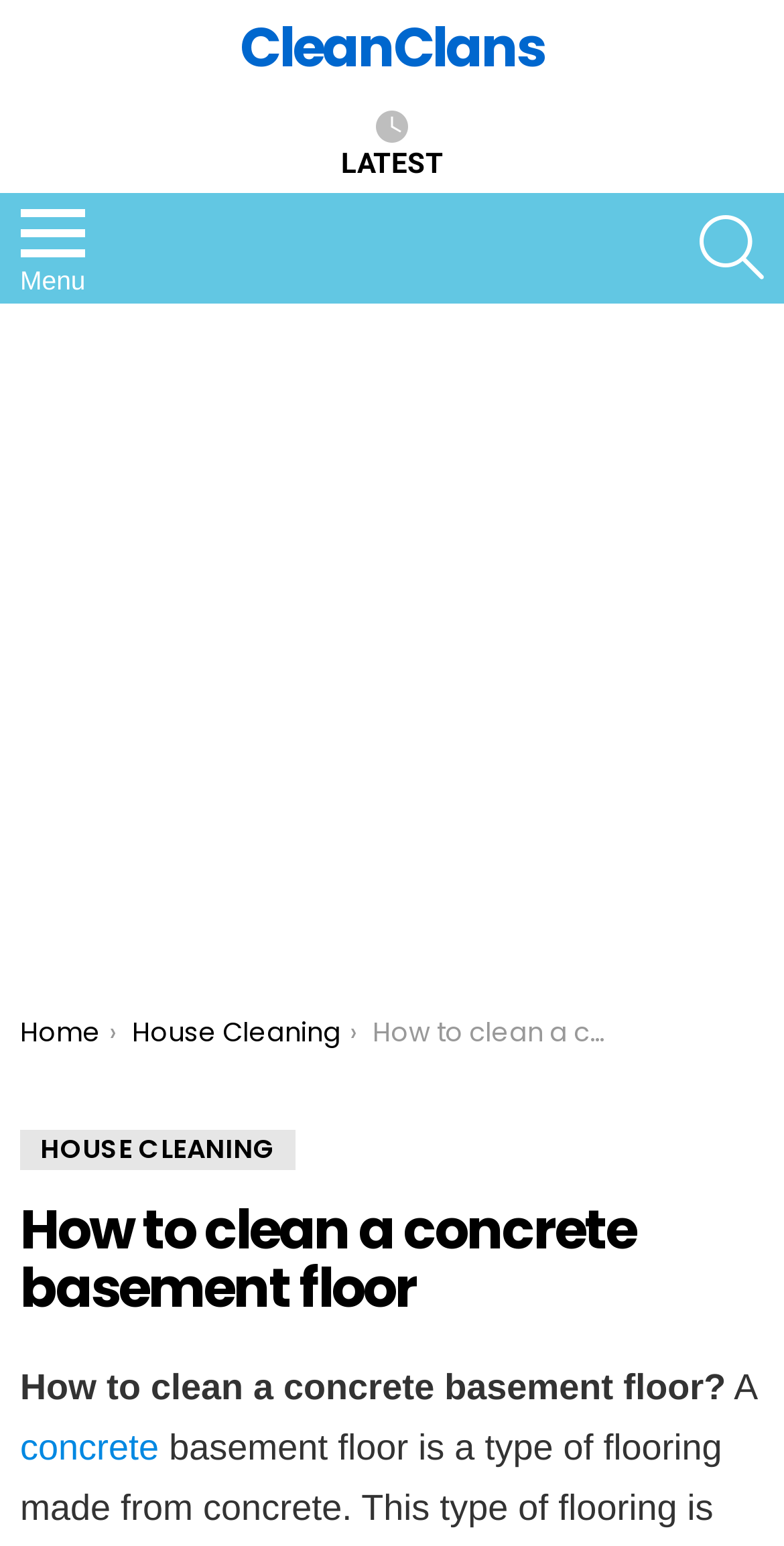Please predict the bounding box coordinates (top-left x, top-left y, bottom-right x, bottom-right y) for the UI element in the screenshot that fits the description: Latest

[0.051, 0.071, 0.949, 0.117]